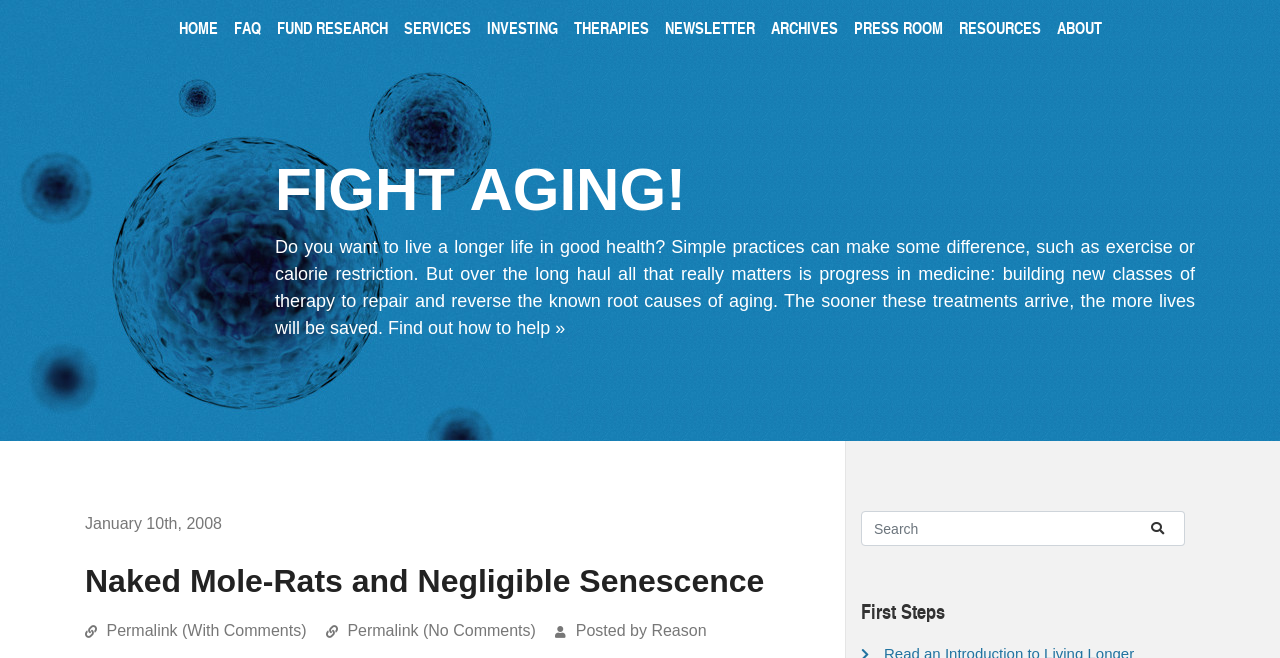What is the topic of the article?
Using the information from the image, provide a comprehensive answer to the question.

The heading 'Naked Mole-Rats and Negligible Senescence' suggests that the article is about naked mole-rats and their relation to aging.